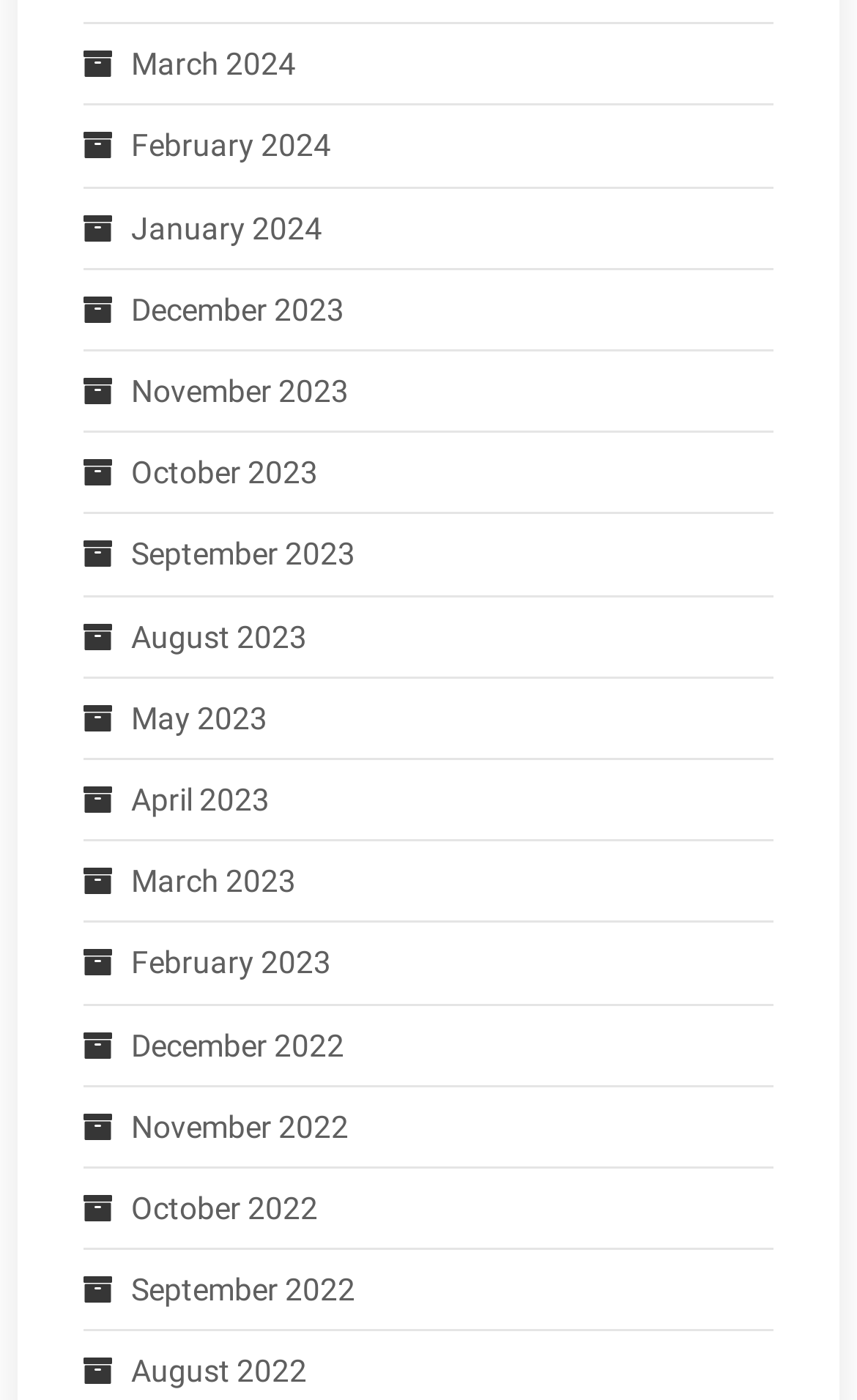How many months are listed?
Please answer the question as detailed as possible based on the image.

I counted the number of links on the webpage, each representing a month, and found 12 links, ranging from March 2024 to August 2022.